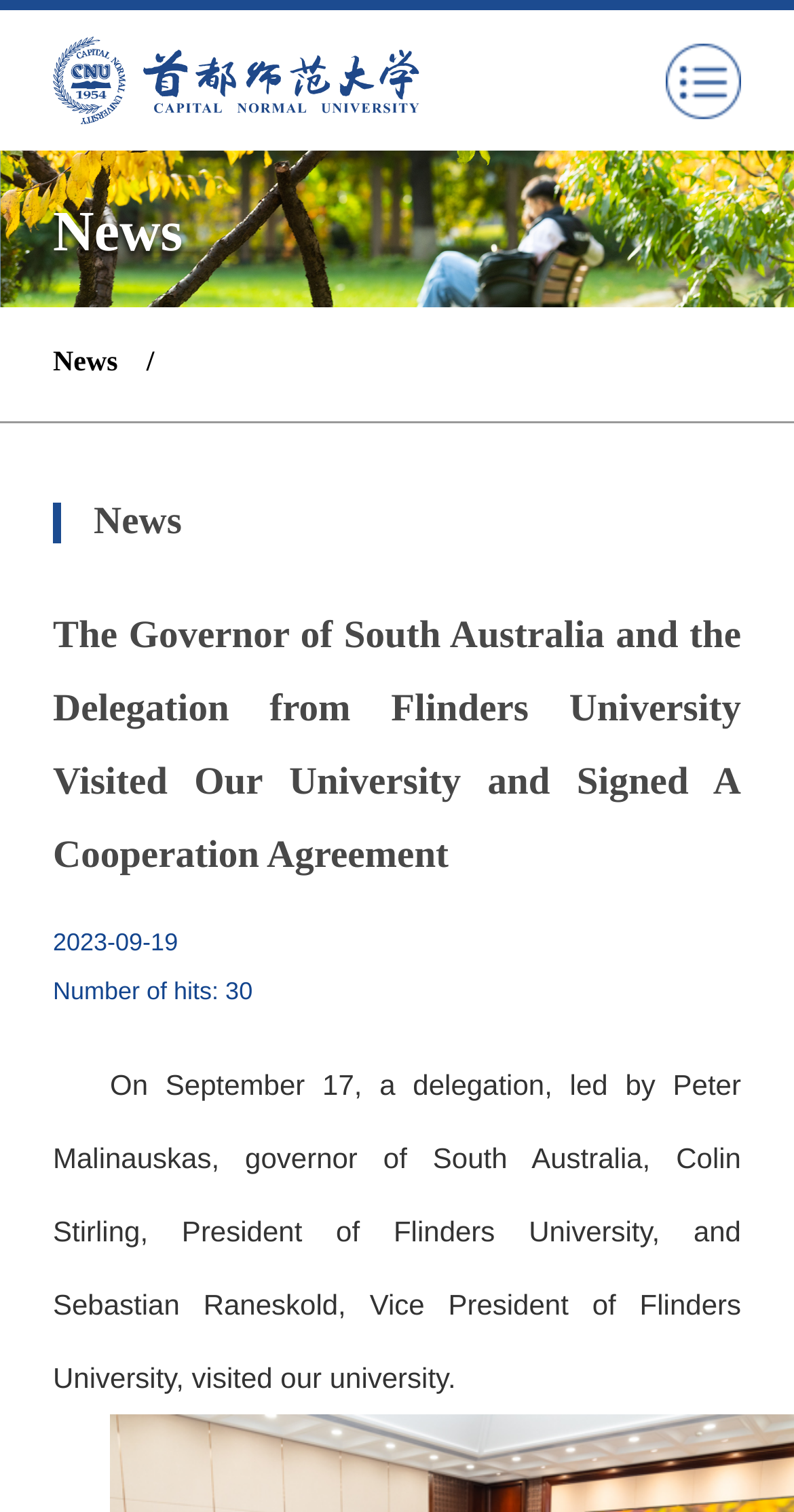What is the title of the latest news?
Using the image, respond with a single word or phrase.

The Governor of South Australia and the Delegation from Flinders University Visited Our University and Signed A Cooperation Agreement